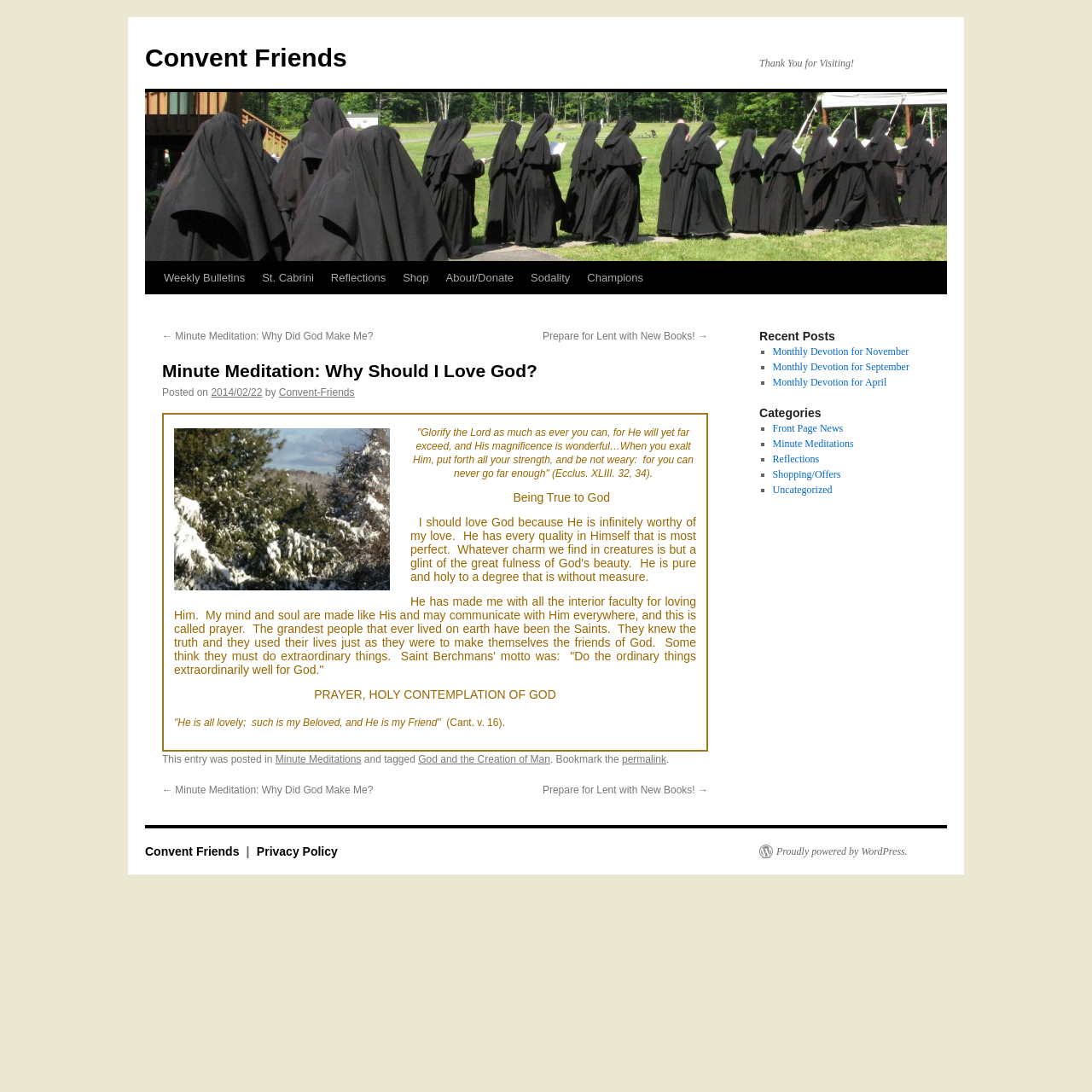What is the author of the post 'Minute Meditation: Why Should I Love God?'?
Based on the visual, give a brief answer using one word or a short phrase.

Convent-Friends